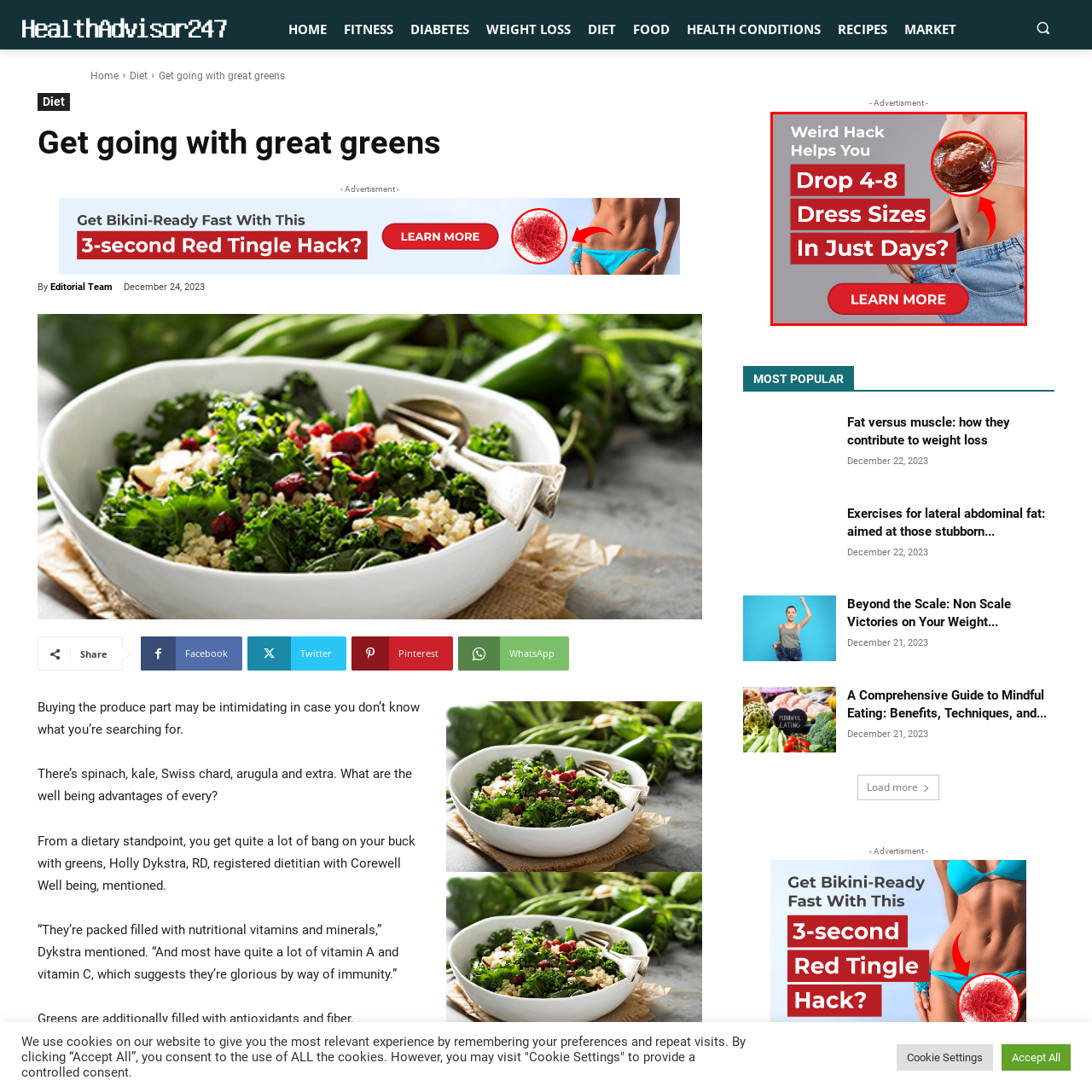Focus on the section within the red boundary and provide a detailed description.

This promotional image features an eye-catching design aimed at attracting attention to a weight loss method. The text reads, "Weird Hack Helps You Drop 4-8 Dress Sizes In Just Days?" in bold, inviting typography. Accompanying this bold claim is a circular inset graphic that highlights a visual representation related to weight loss, suggesting a transformation or result. The overall aesthetic combines a bright red background with a contrasting gray scale image of a model, creating a striking impact. Below the primary message, a prominent call to action invites viewers to "LEARN MORE," encouraging engagement with the content for potential solutions to rapid weight loss.